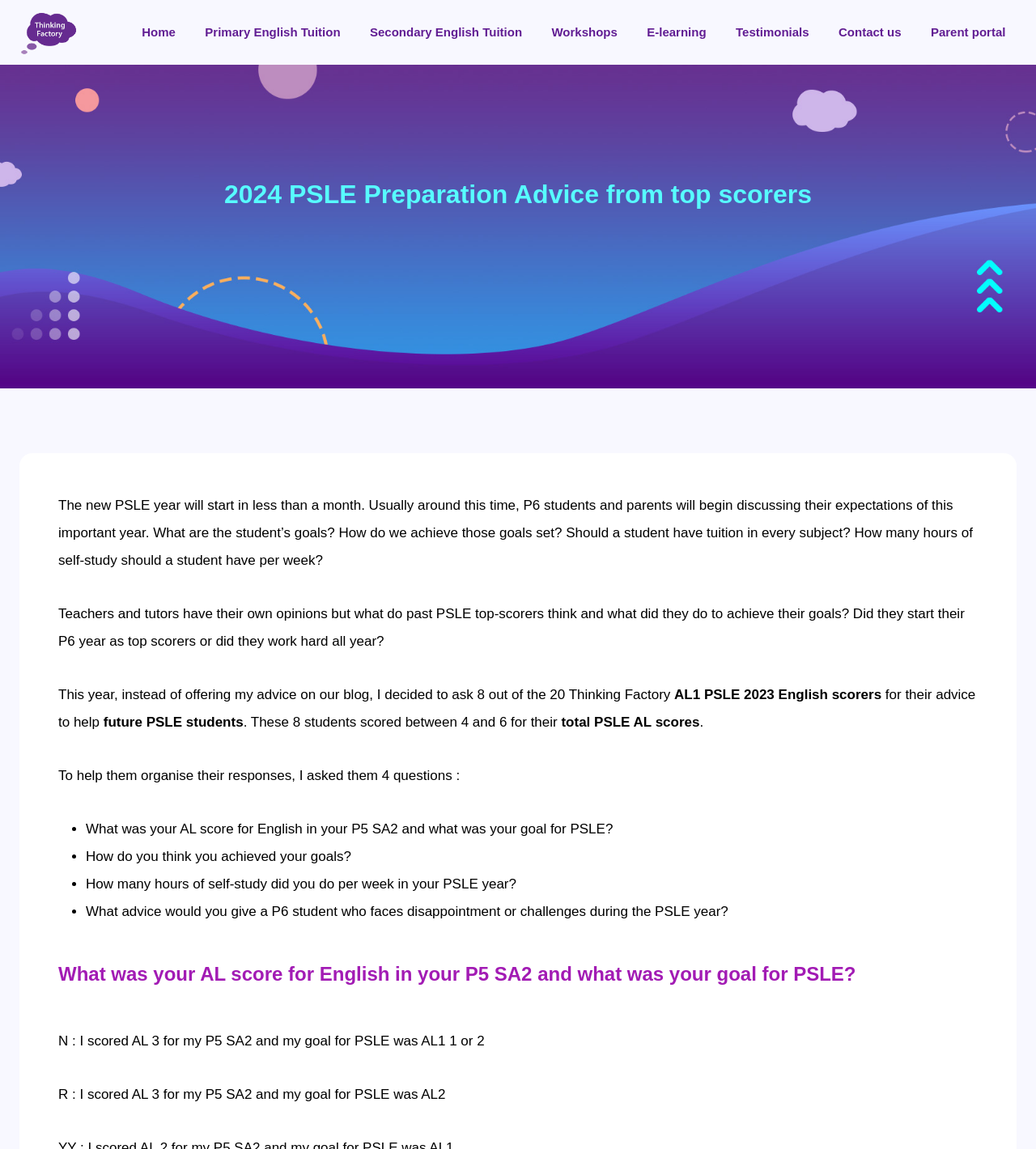What is the goal of the webpage?
Please give a detailed and elaborate answer to the question.

The goal of the webpage is to provide advice and insights from top scorers to help future PSLE students prepare for the exam, specifically in English, and achieve their goals.